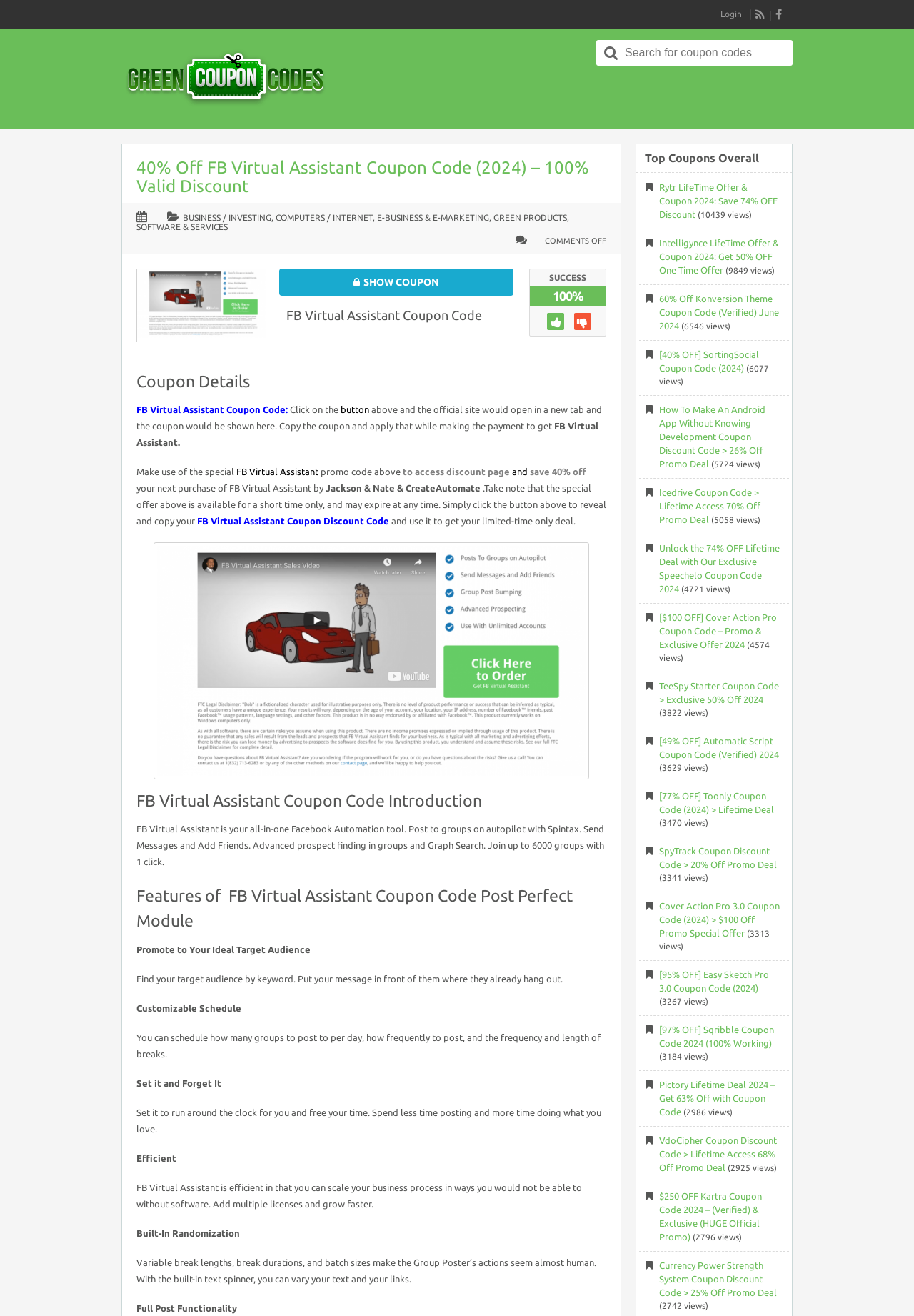What is the purpose of the 'Post Perfect Module'?
From the image, respond with a single word or phrase.

Promote to target audience